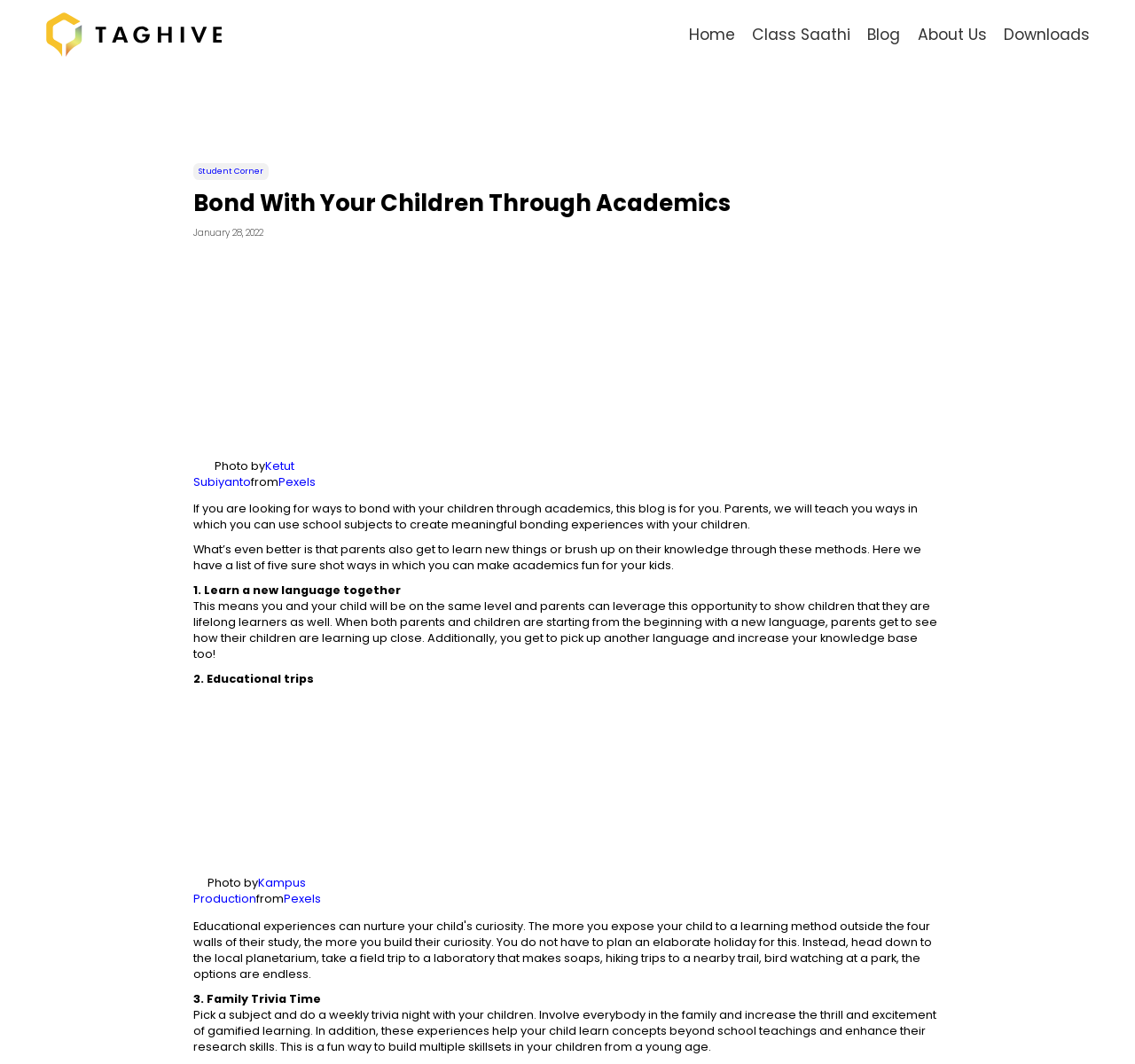Can you look at the image and give a comprehensive answer to the question:
What is the topic of the blog post?

The topic of the blog post is about bonding with children through academics, which is evident from the title 'Bond With Your Children Through Academics' and the content of the post that discusses ways to create meaningful bonding experiences with children through academics.